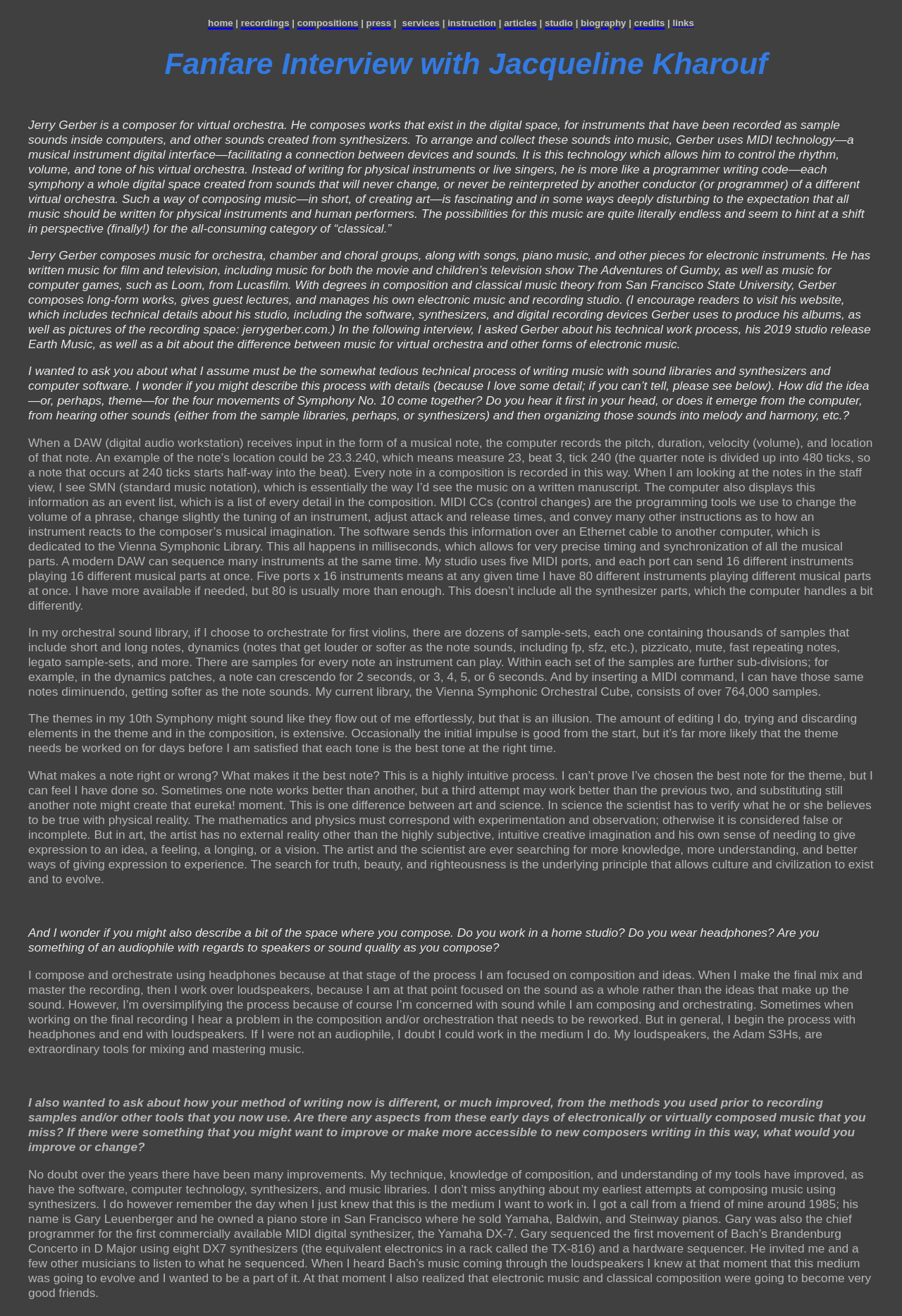Please study the image and answer the question comprehensively:
What is the name of the loudspeakers used by Jerry Gerber for mixing and mastering music?

The webpage mentions that Jerry Gerber uses Adam S3Hs loudspeakers for mixing and mastering music, which are extraordinary tools for him to work with.